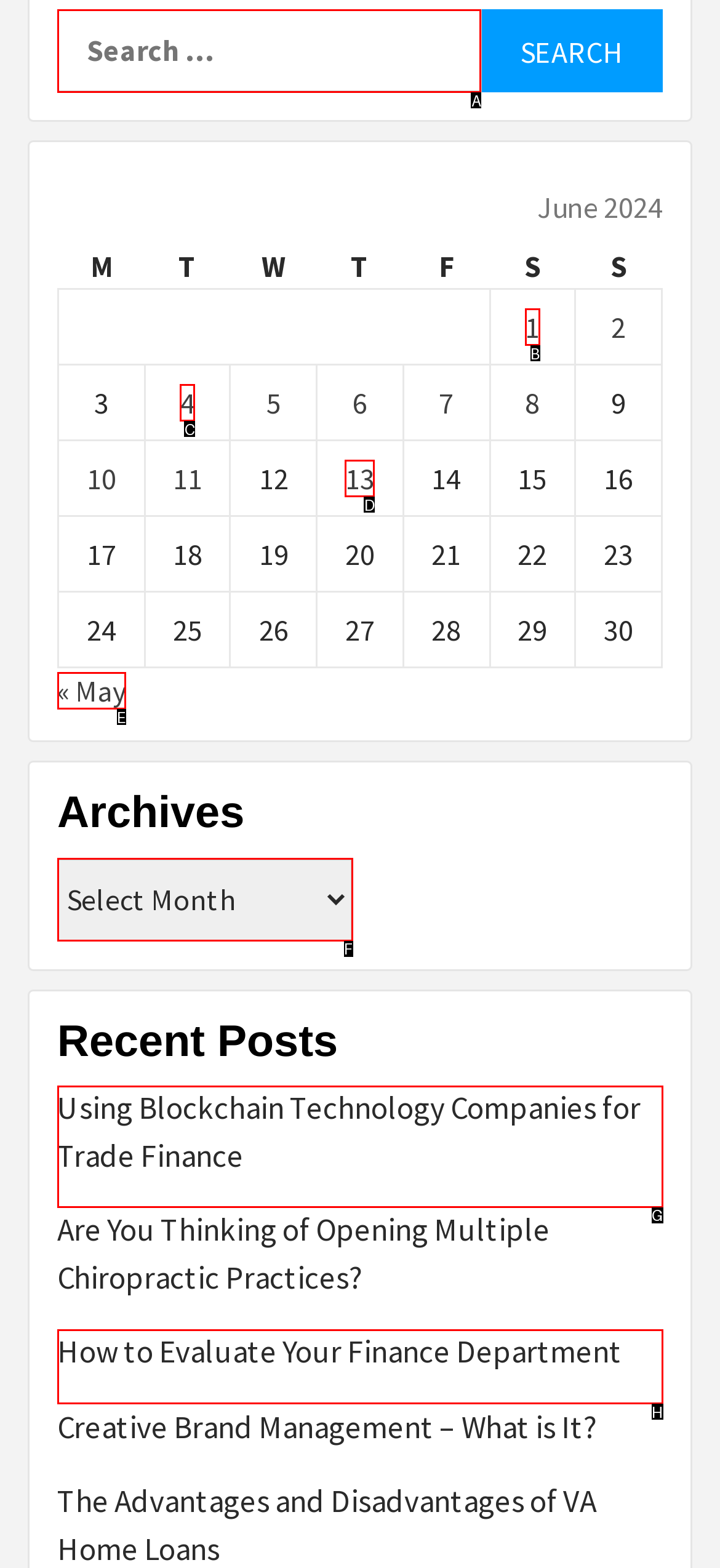Match the element description to one of the options: « May
Respond with the corresponding option's letter.

E